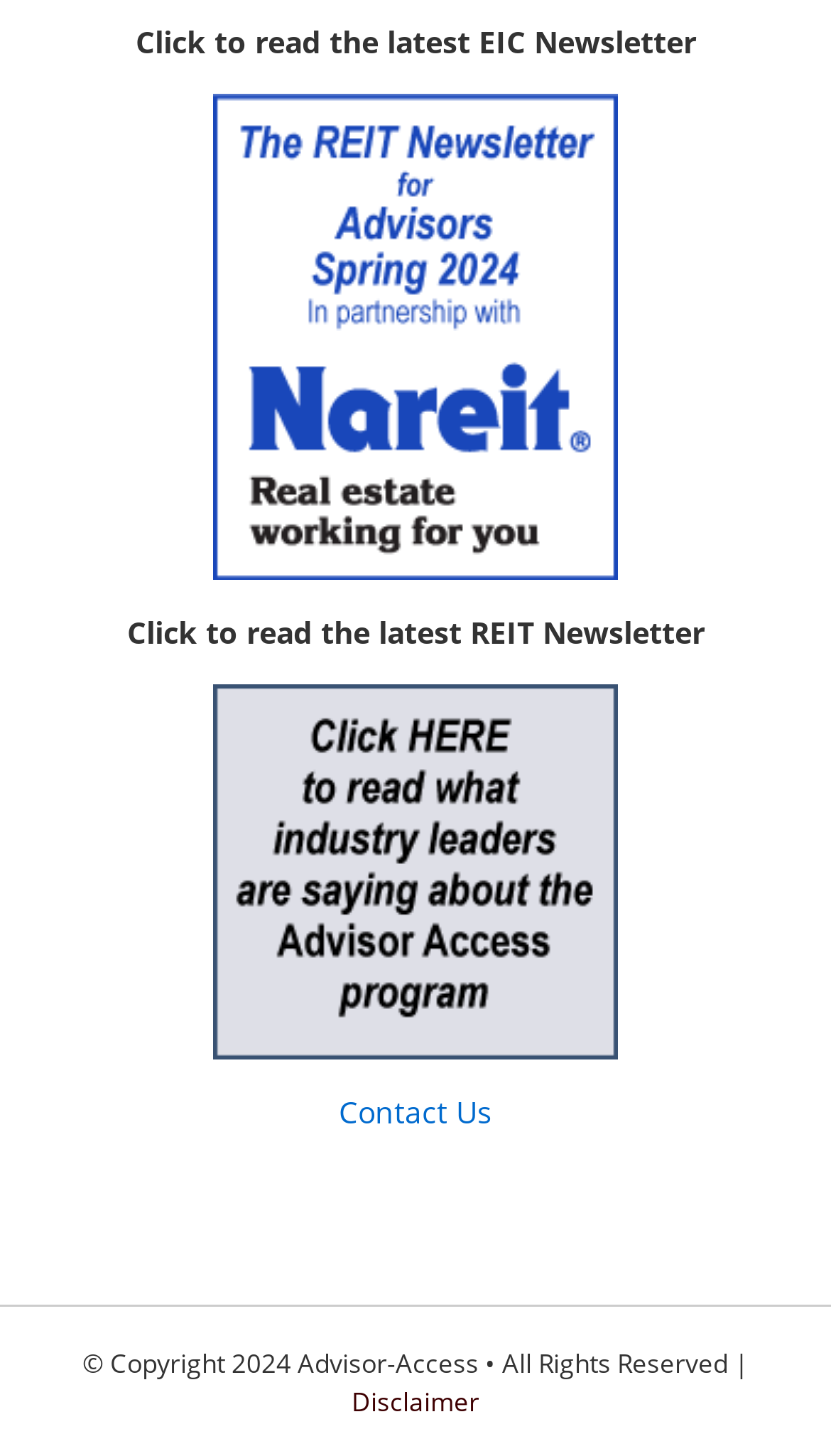Extract the bounding box coordinates of the UI element described: "Disclaimer". Provide the coordinates in the format [left, top, right, bottom] with values ranging from 0 to 1.

[0.423, 0.95, 0.577, 0.975]